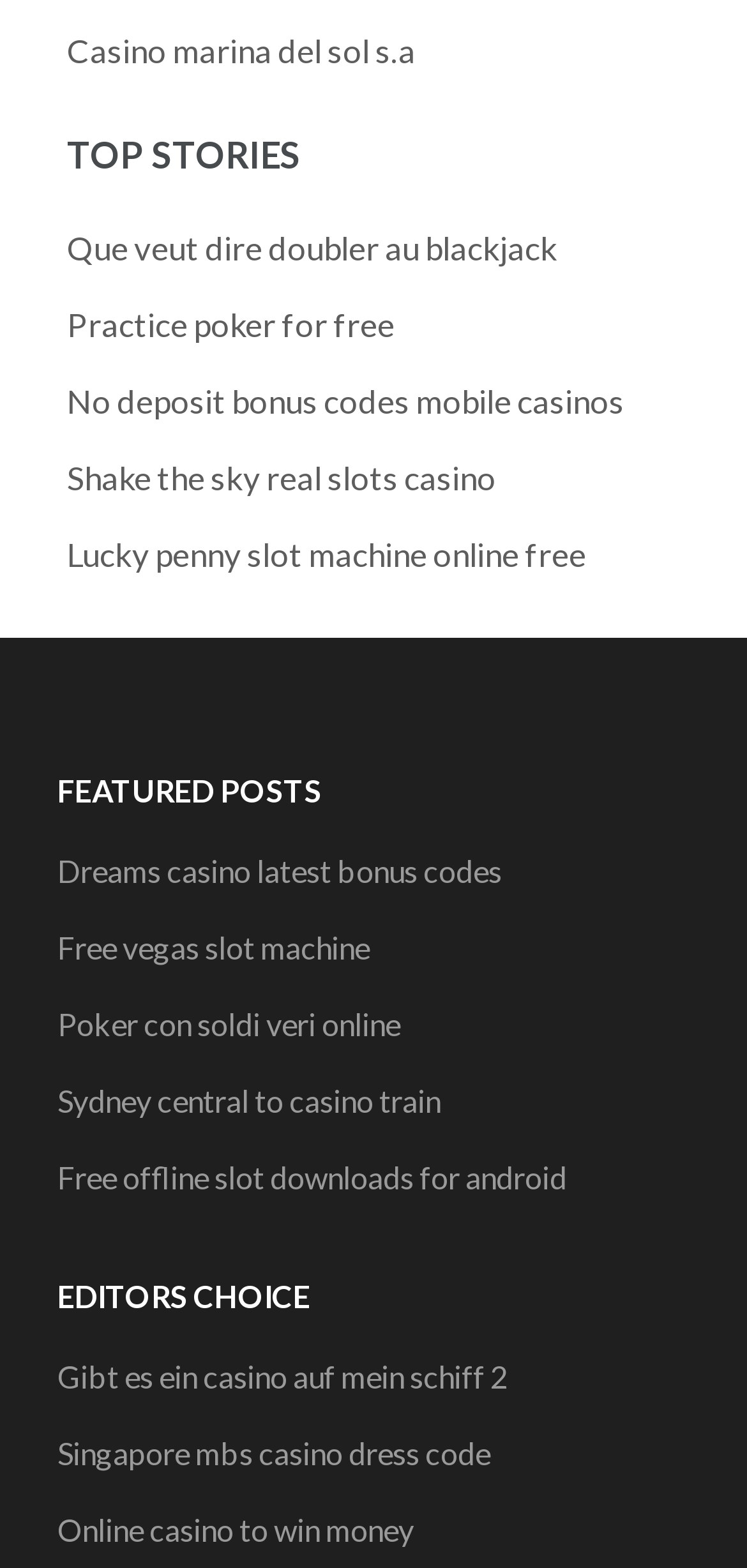What is the second link under 'TOP STORIES'?
Use the screenshot to answer the question with a single word or phrase.

Que veut dire doubler au blackjack